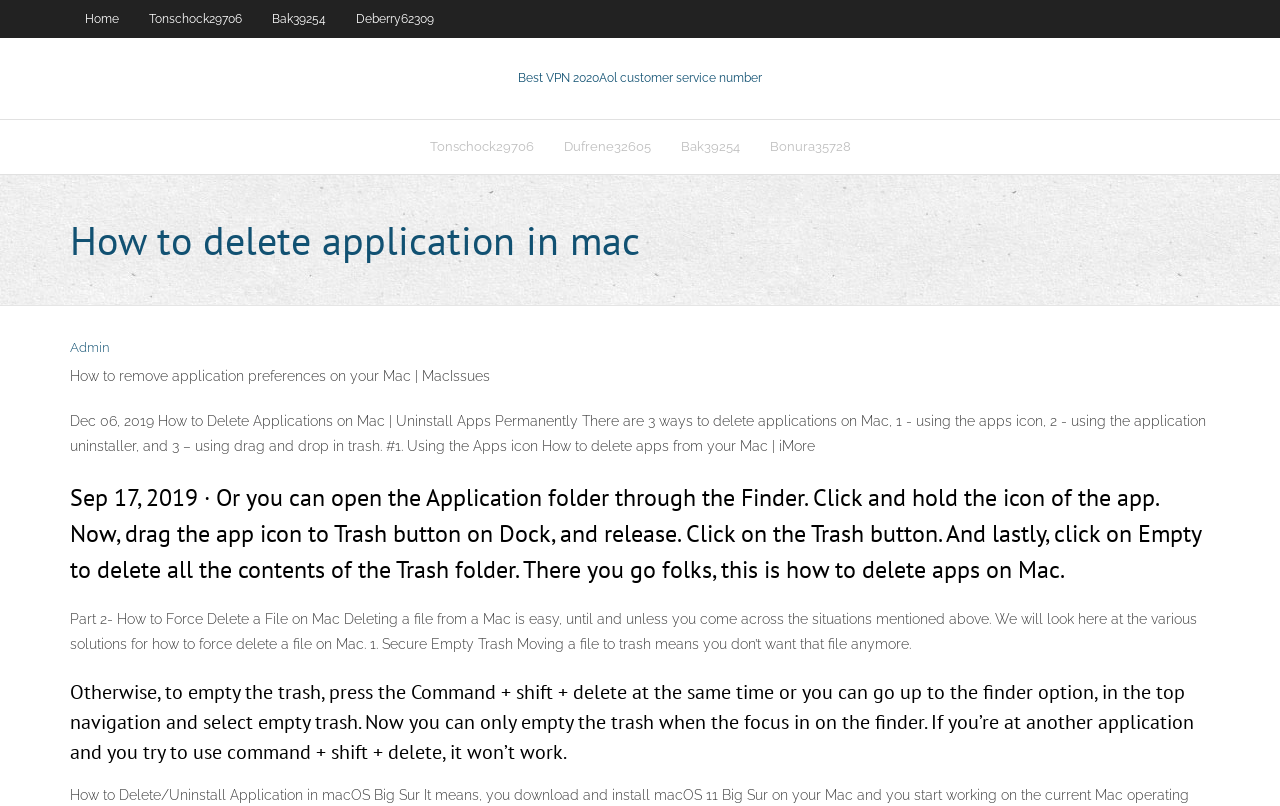Identify the bounding box coordinates of the region that should be clicked to execute the following instruction: "Learn how to delete applications on Mac".

[0.055, 0.513, 0.942, 0.564]